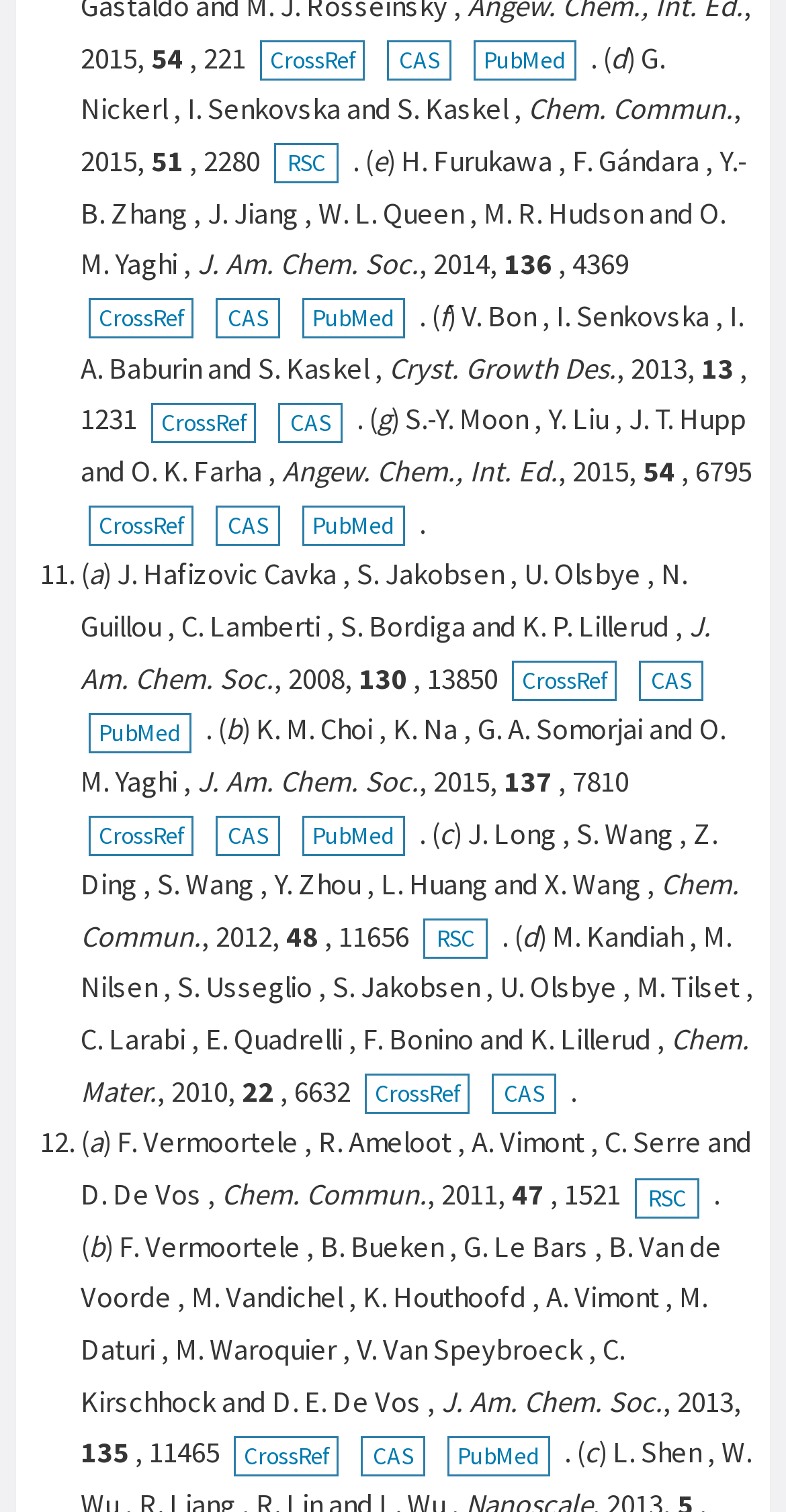Determine the bounding box coordinates of the section to be clicked to follow the instruction: "Follow the 'CAS' link". The coordinates should be given as four float numbers between 0 and 1, formatted as [left, top, right, bottom].

[0.492, 0.027, 0.574, 0.053]